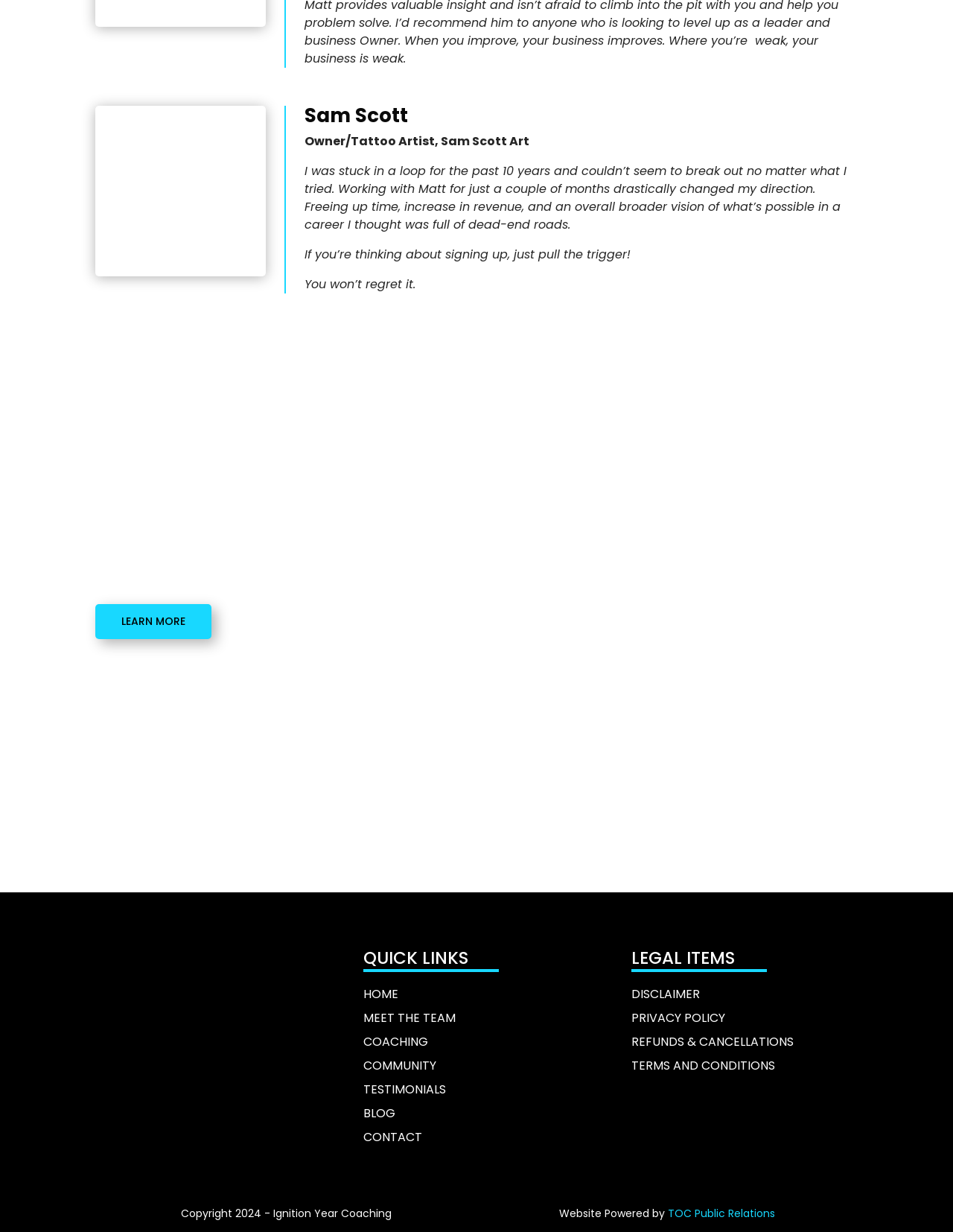Given the element description, predict the bounding box coordinates in the format (top-left x, top-left y, bottom-right x, bottom-right y), using floating point numbers between 0 and 1: COMMUNITY

[0.381, 0.858, 0.458, 0.872]